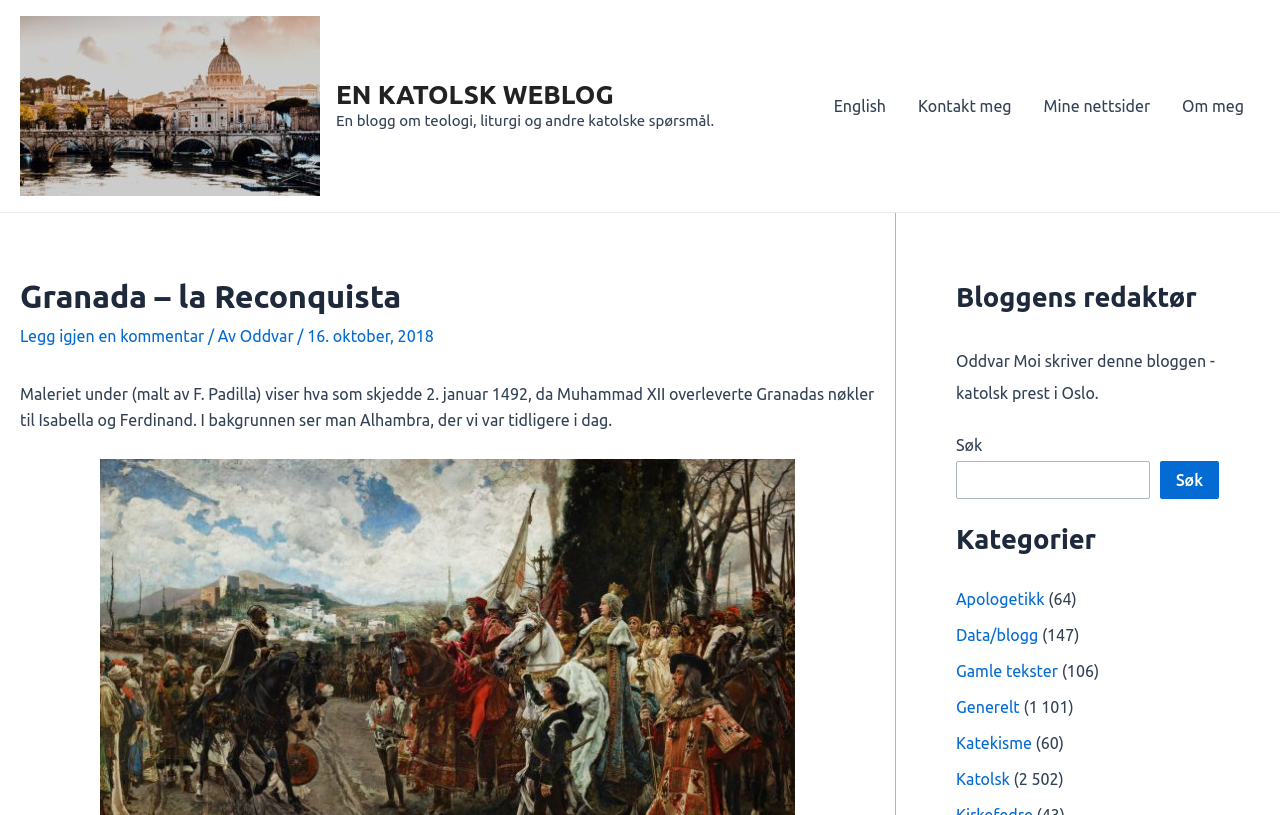Who is the author of the blog?
Look at the image and respond with a single word or a short phrase.

Oddvar Moi